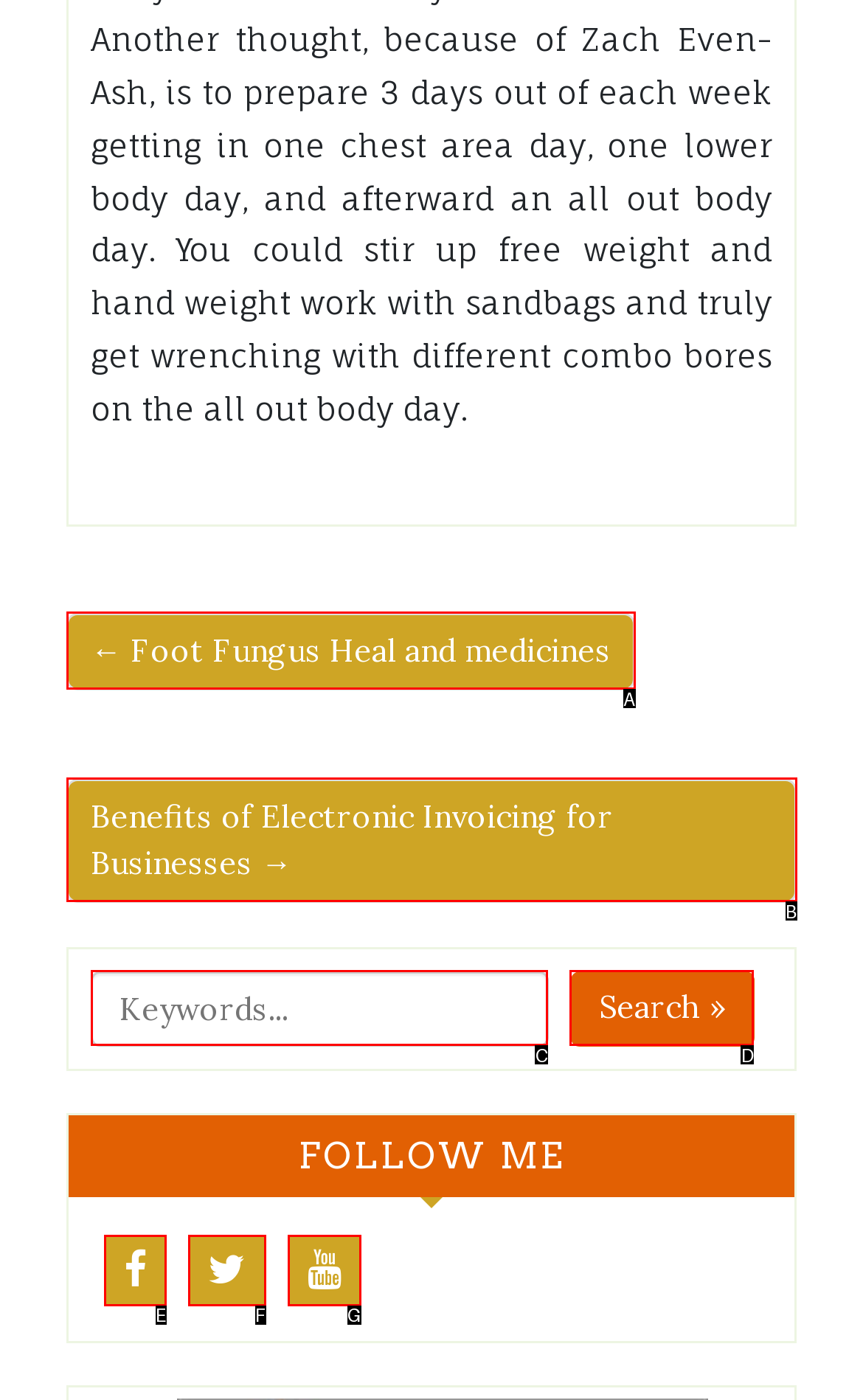Select the letter that corresponds to the UI element described as: parent_node: Search » name="s" placeholder="Keywords..."
Answer by providing the letter from the given choices.

C